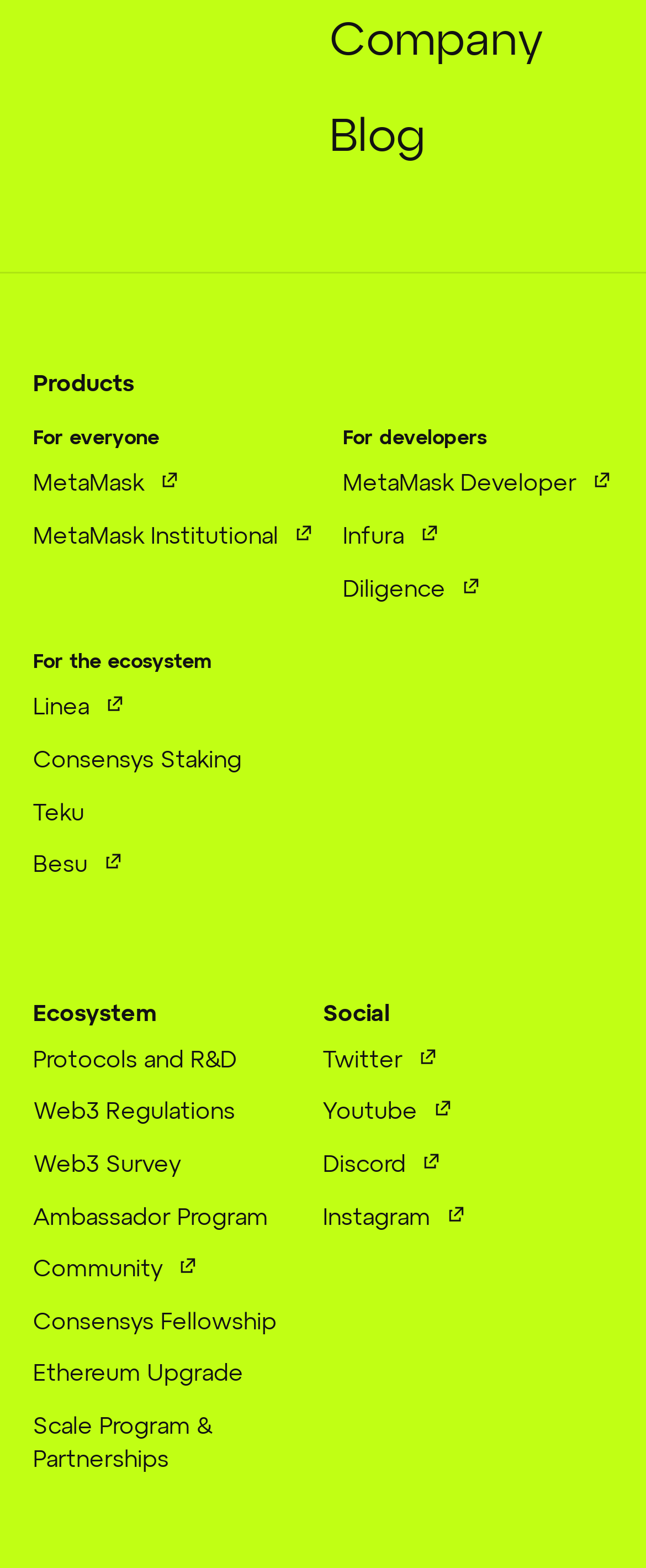What is the name of the social media platform with a link in the bottom-right corner?
Refer to the image and respond with a one-word or short-phrase answer.

Instagram